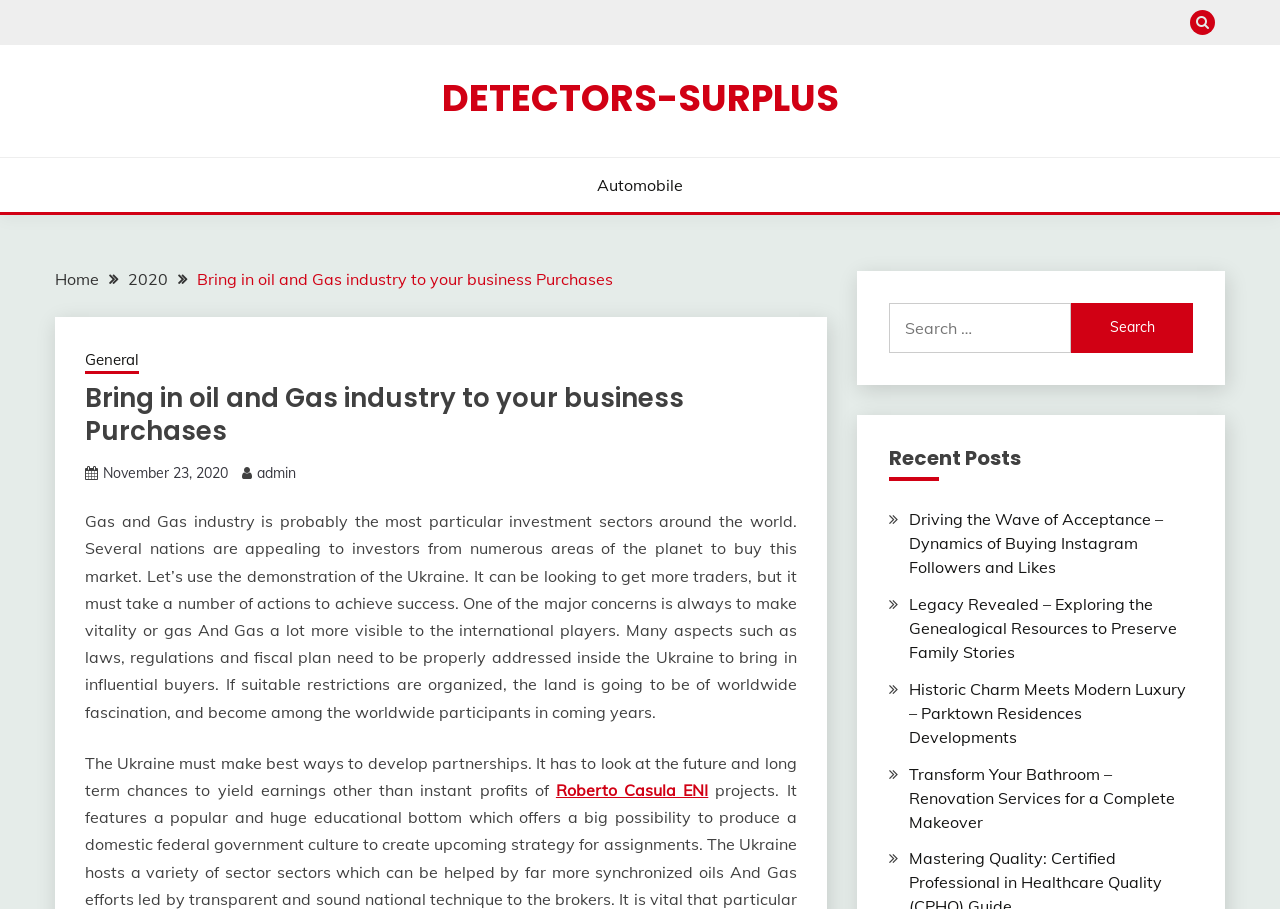Based on the image, please elaborate on the answer to the following question:
What is the purpose of the search box?

The search box is located at the top right corner of the webpage, and it has a label 'Search for:' next to it, indicating that users can input keywords to search for relevant content within the webpage.